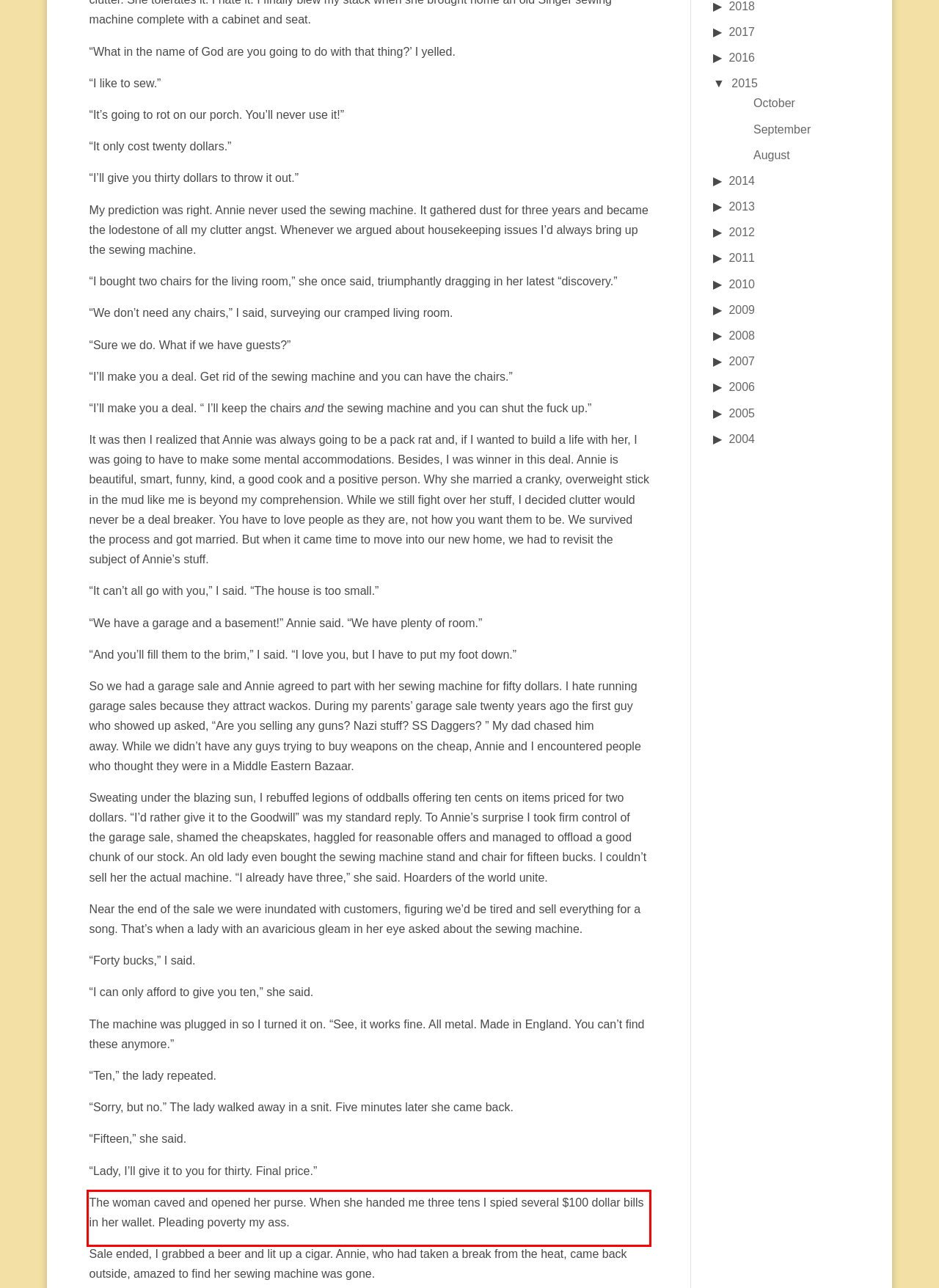Given a screenshot of a webpage containing a red rectangle bounding box, extract and provide the text content found within the red bounding box.

The woman caved and opened her purse. When she handed me three tens I spied several $100 dollar bills in her wallet. Pleading poverty my ass.